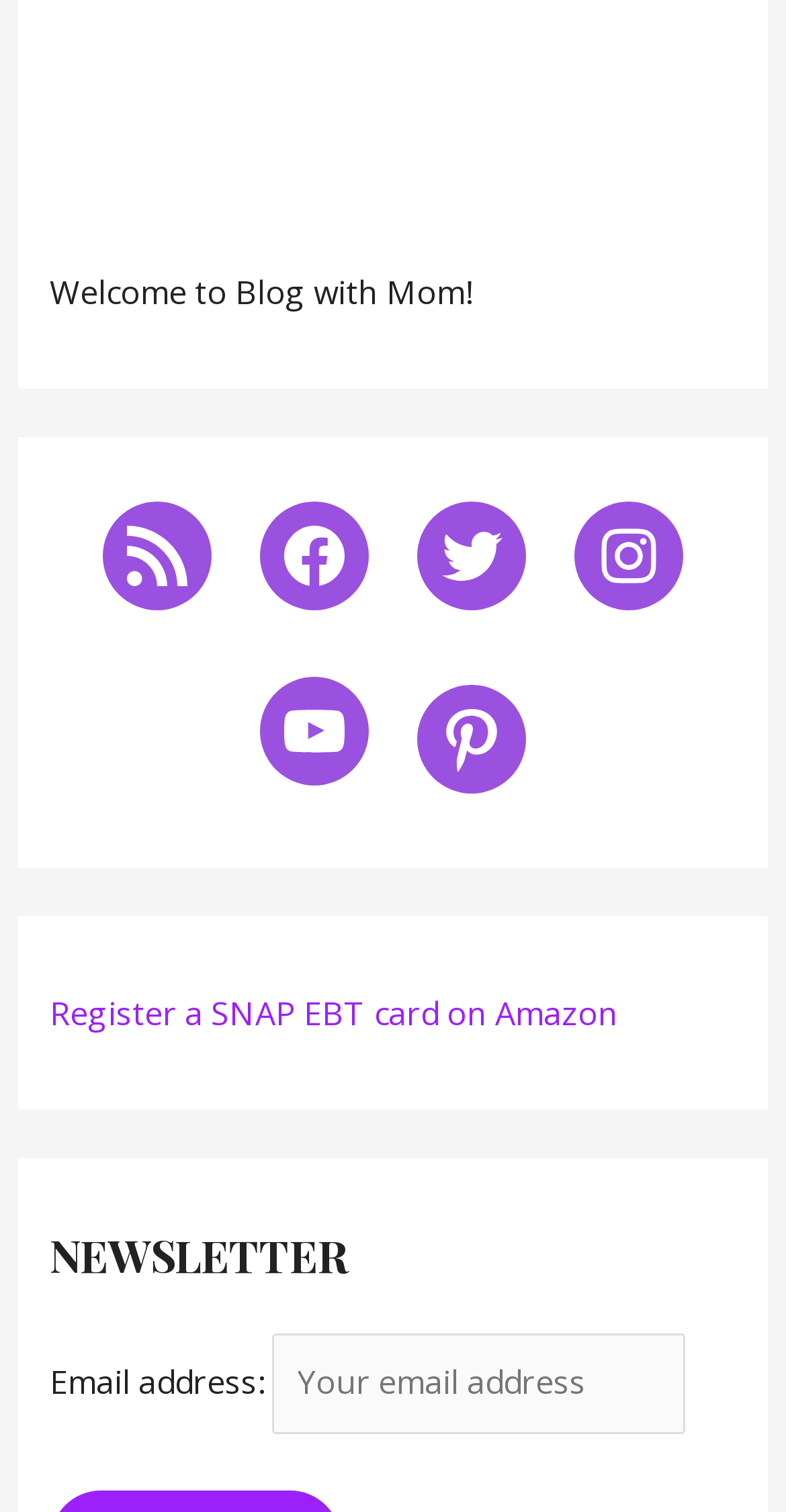What is the topic of the link below the social media links?
Based on the image, give a concise answer in the form of a single word or short phrase.

SNAP EBT card registration